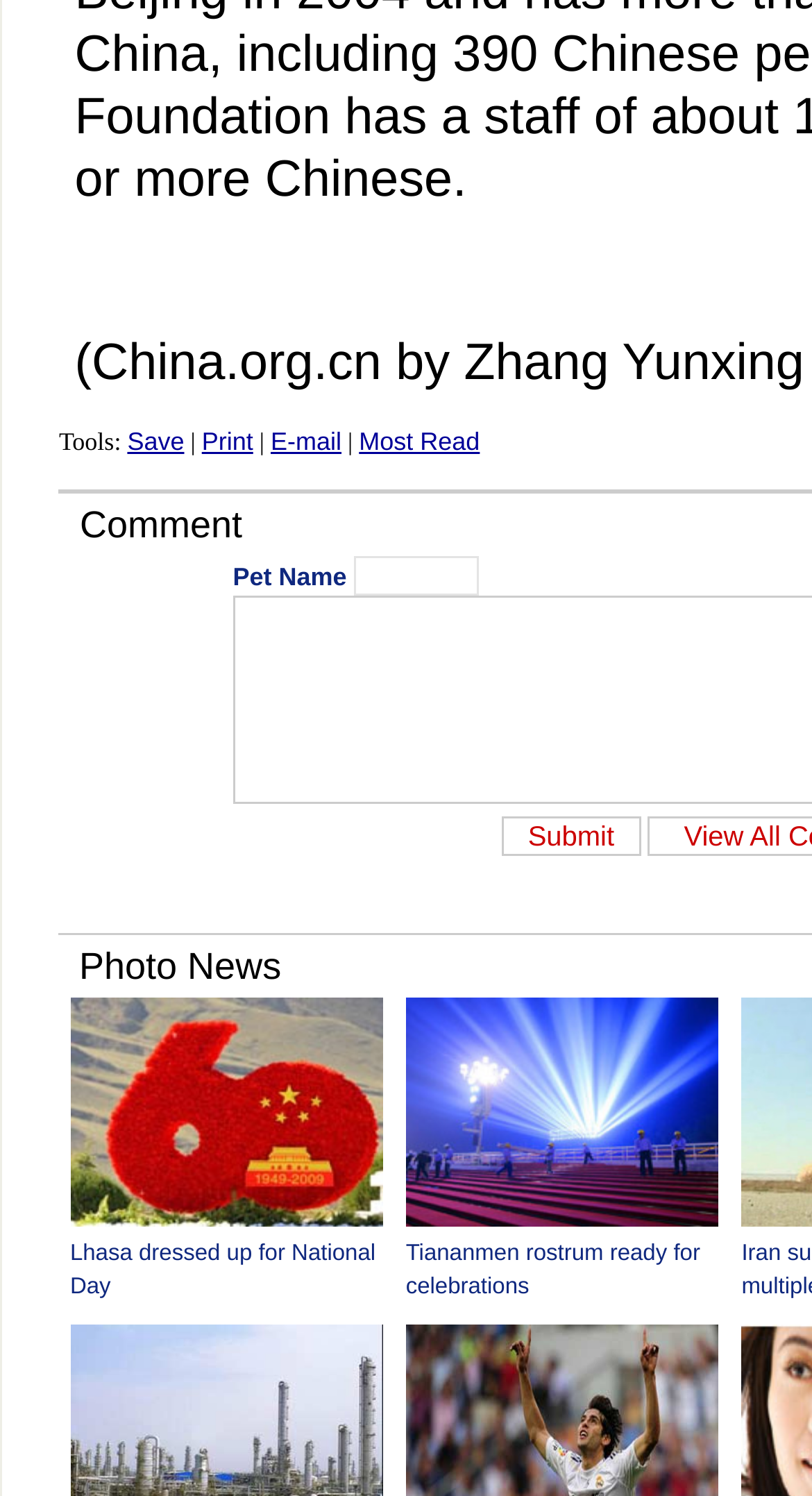Please provide the bounding box coordinates in the format (top-left x, top-left y, bottom-right x, bottom-right y). Remember, all values are floating point numbers between 0 and 1. What is the bounding box coordinate of the region described as: Most Read

[0.442, 0.286, 0.591, 0.305]